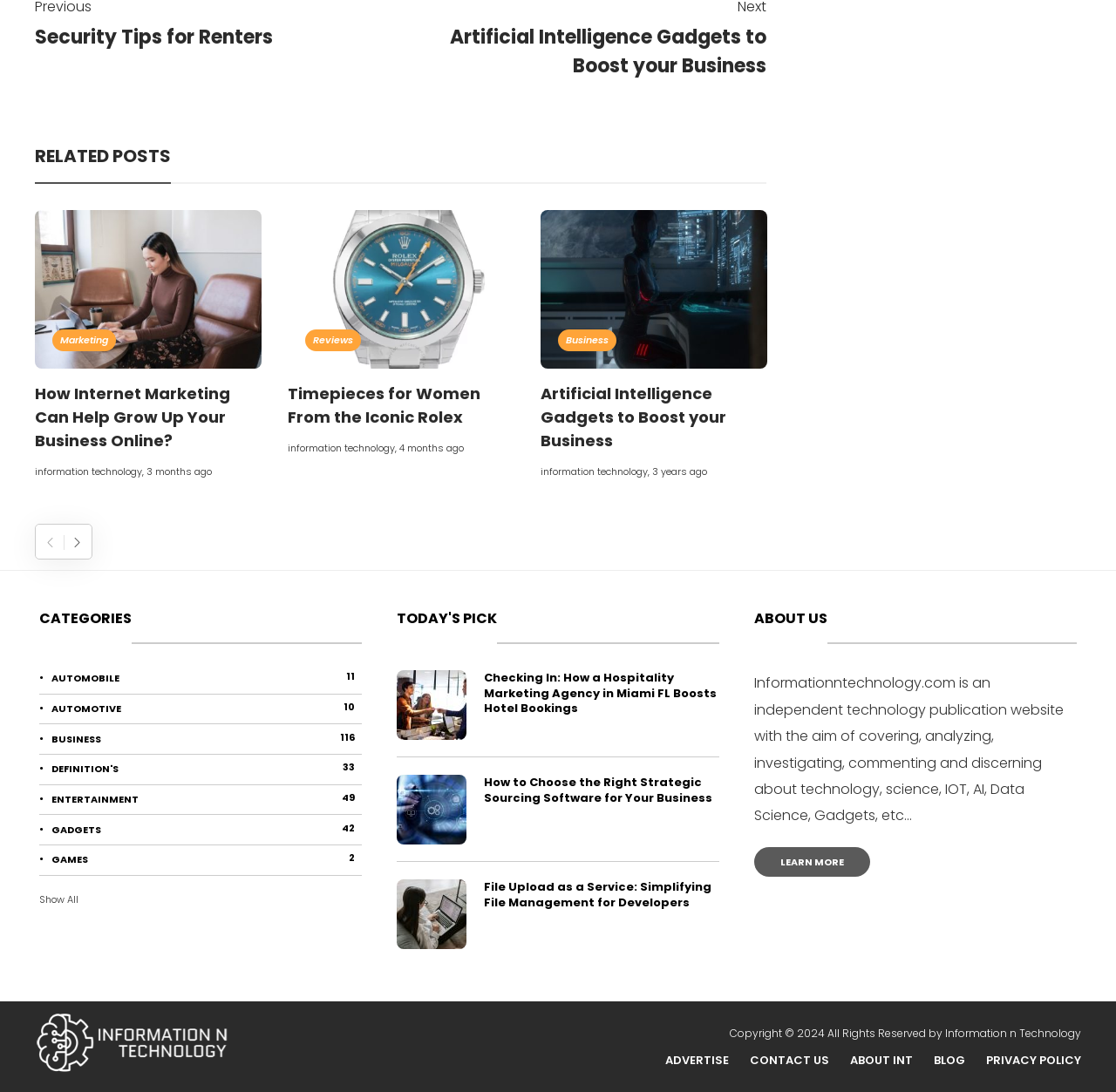Identify the bounding box coordinates of the section that should be clicked to achieve the task described: "Click on the 'RELATED POSTS' heading".

[0.031, 0.131, 0.153, 0.169]